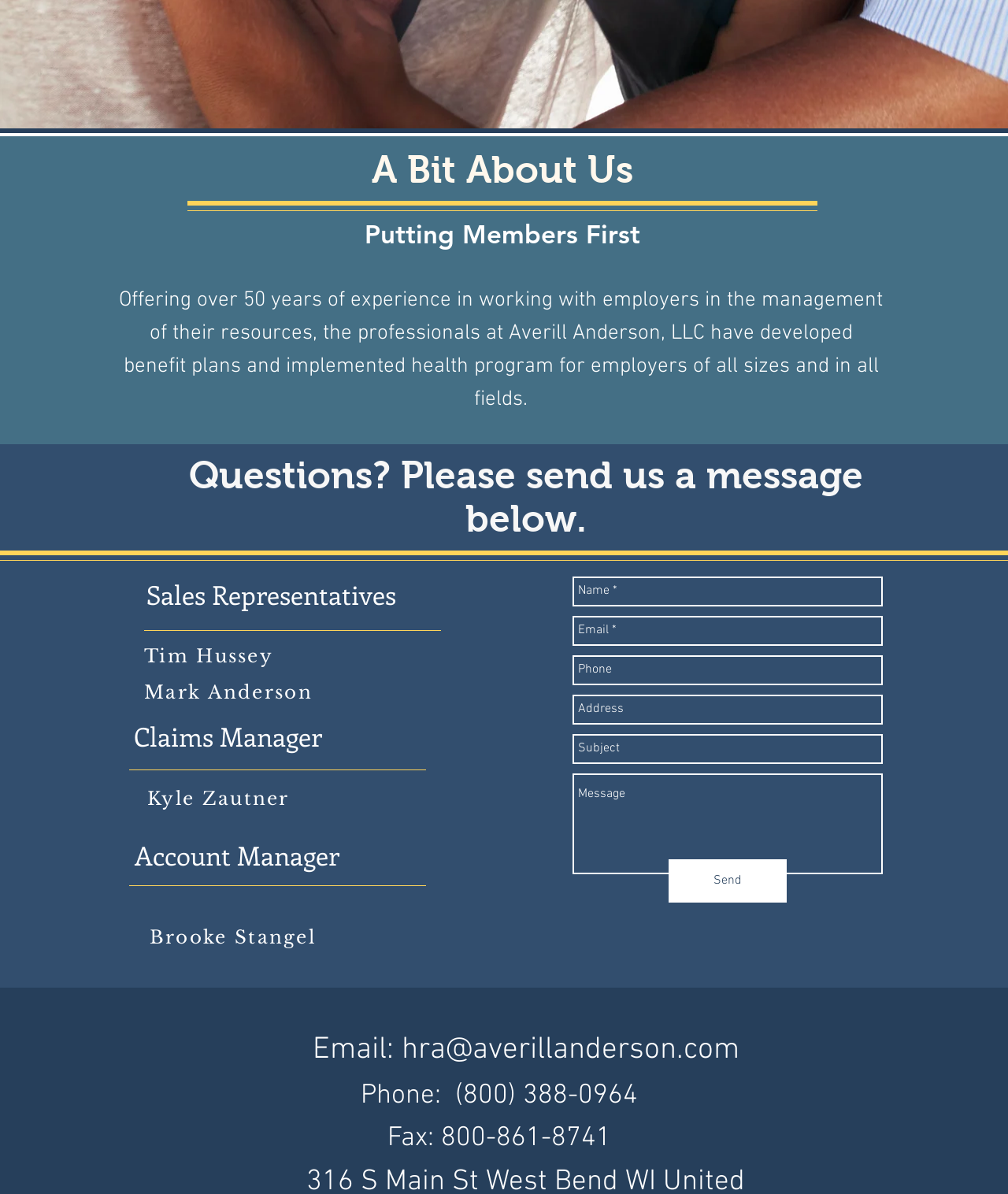Please find and report the bounding box coordinates of the element to click in order to perform the following action: "Enter your name". The coordinates should be expressed as four float numbers between 0 and 1, in the format [left, top, right, bottom].

[0.568, 0.483, 0.876, 0.508]